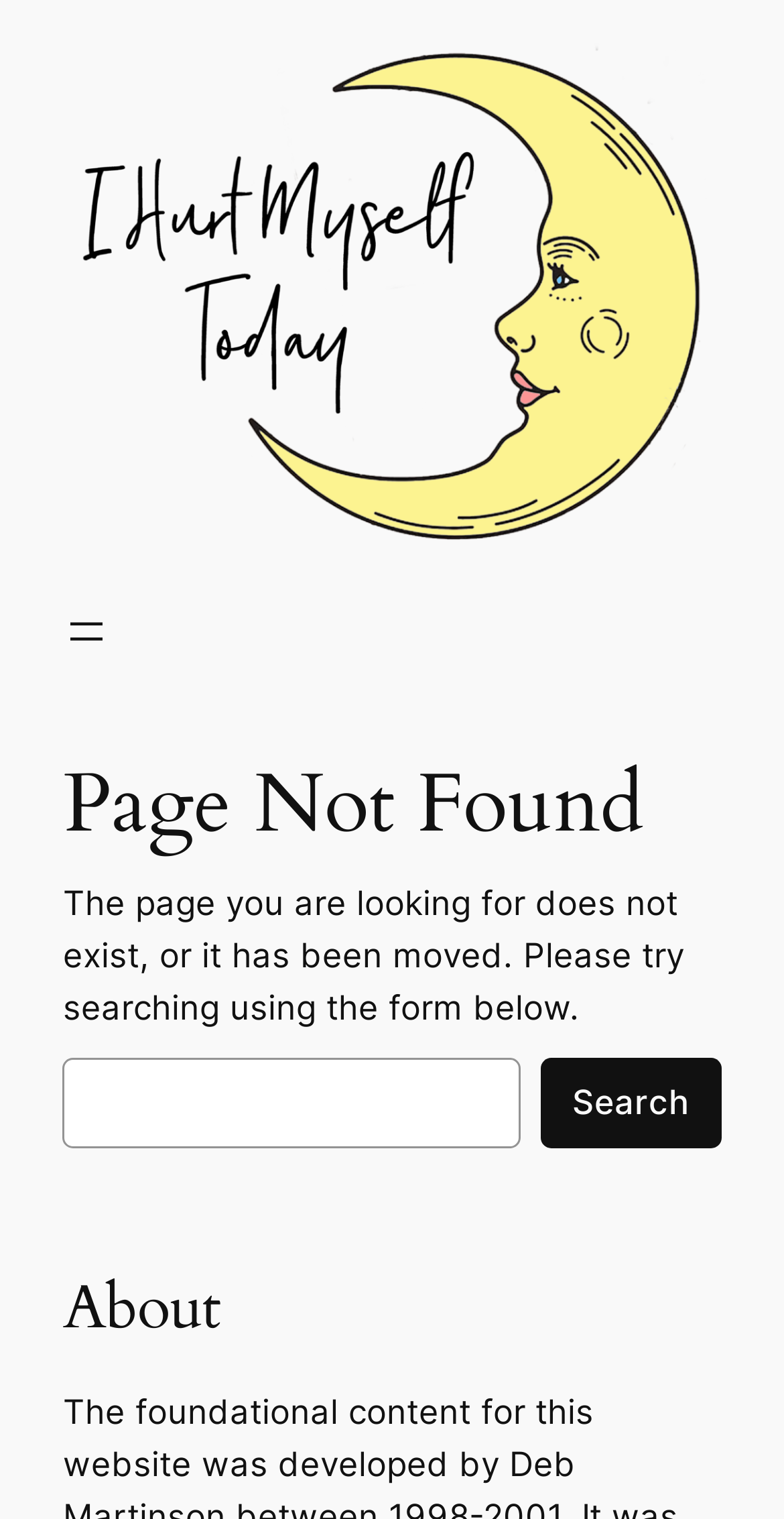What is the purpose of the search form?
Offer a detailed and exhaustive answer to the question.

The search form is located below the 'Page Not Found' heading, which suggests that the user is looking for a specific page that does not exist. The form allows the user to input a search query, and the 'Search' button is provided to submit the query. This implies that the purpose of the search form is to help the user find a page that they are looking for.